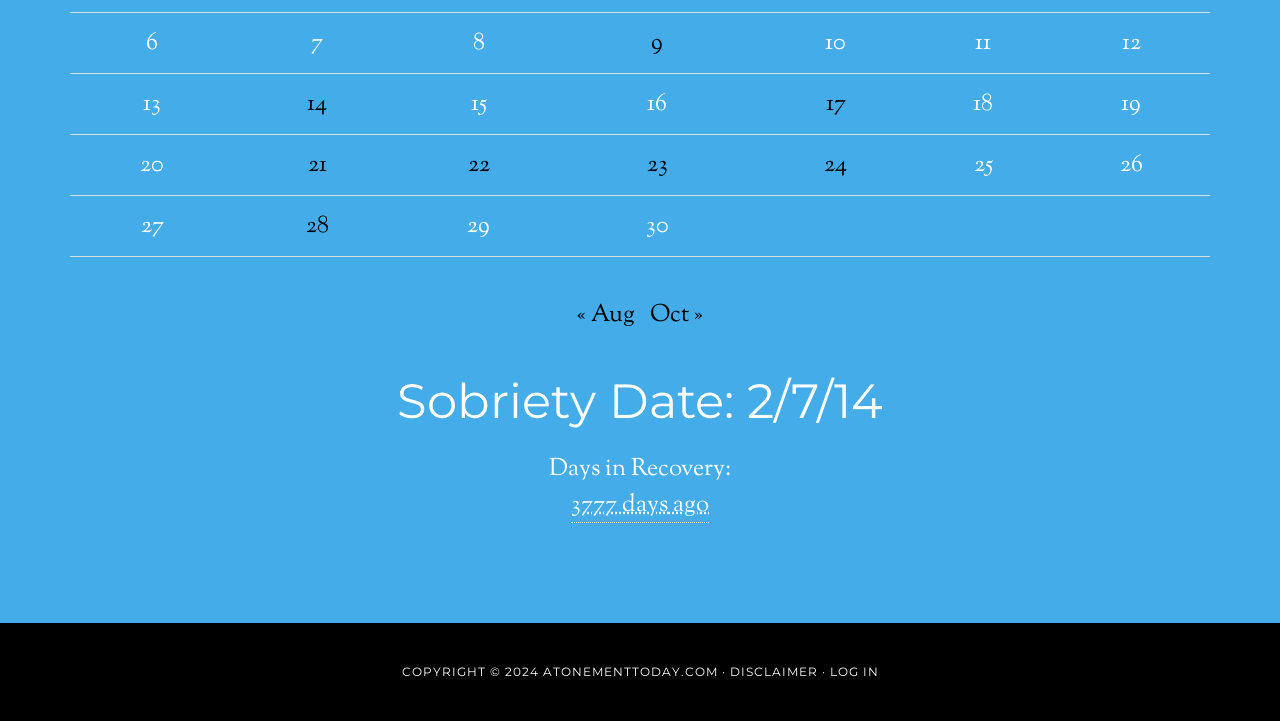Please find the bounding box coordinates of the element that must be clicked to perform the given instruction: "View posts published on September 28, 2015". The coordinates should be four float numbers from 0 to 1, i.e., [left, top, right, bottom].

[0.239, 0.29, 0.257, 0.337]